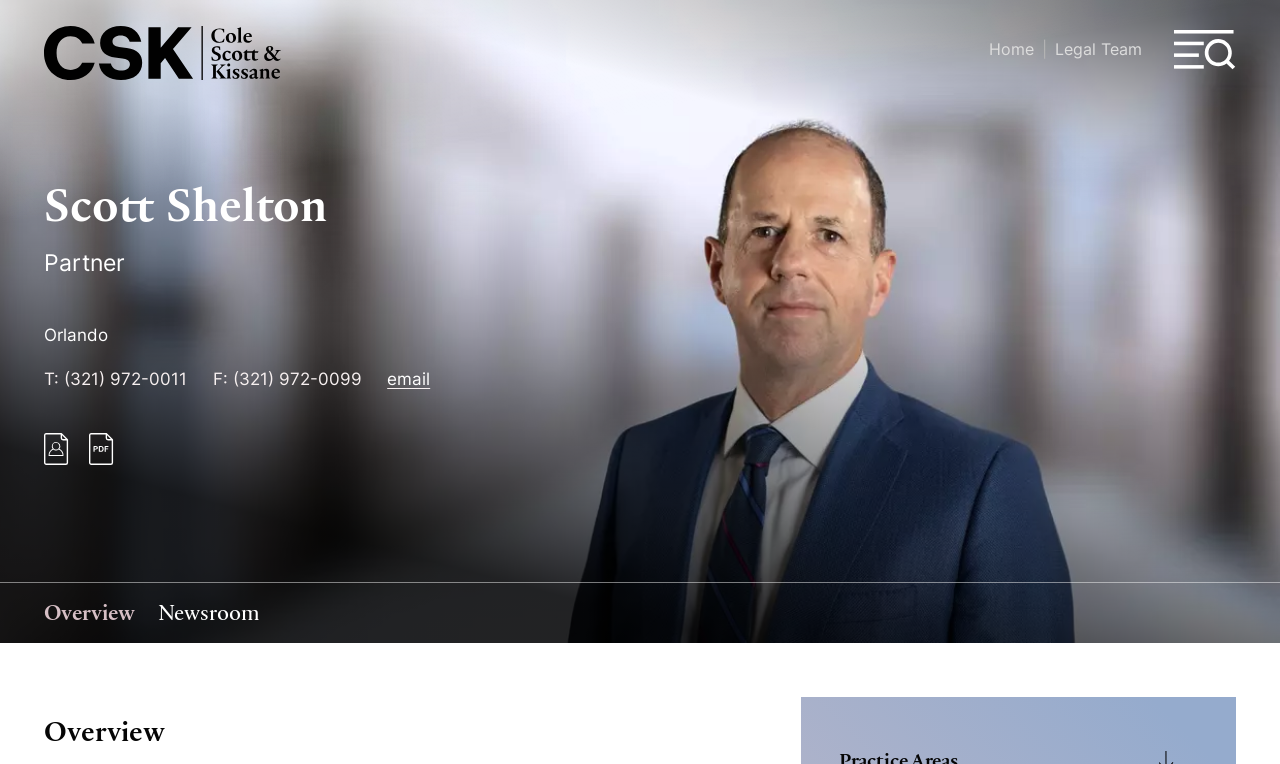Provide the bounding box coordinates of the section that needs to be clicked to accomplish the following instruction: "contact Scott Shelton via email."

[0.302, 0.483, 0.336, 0.509]